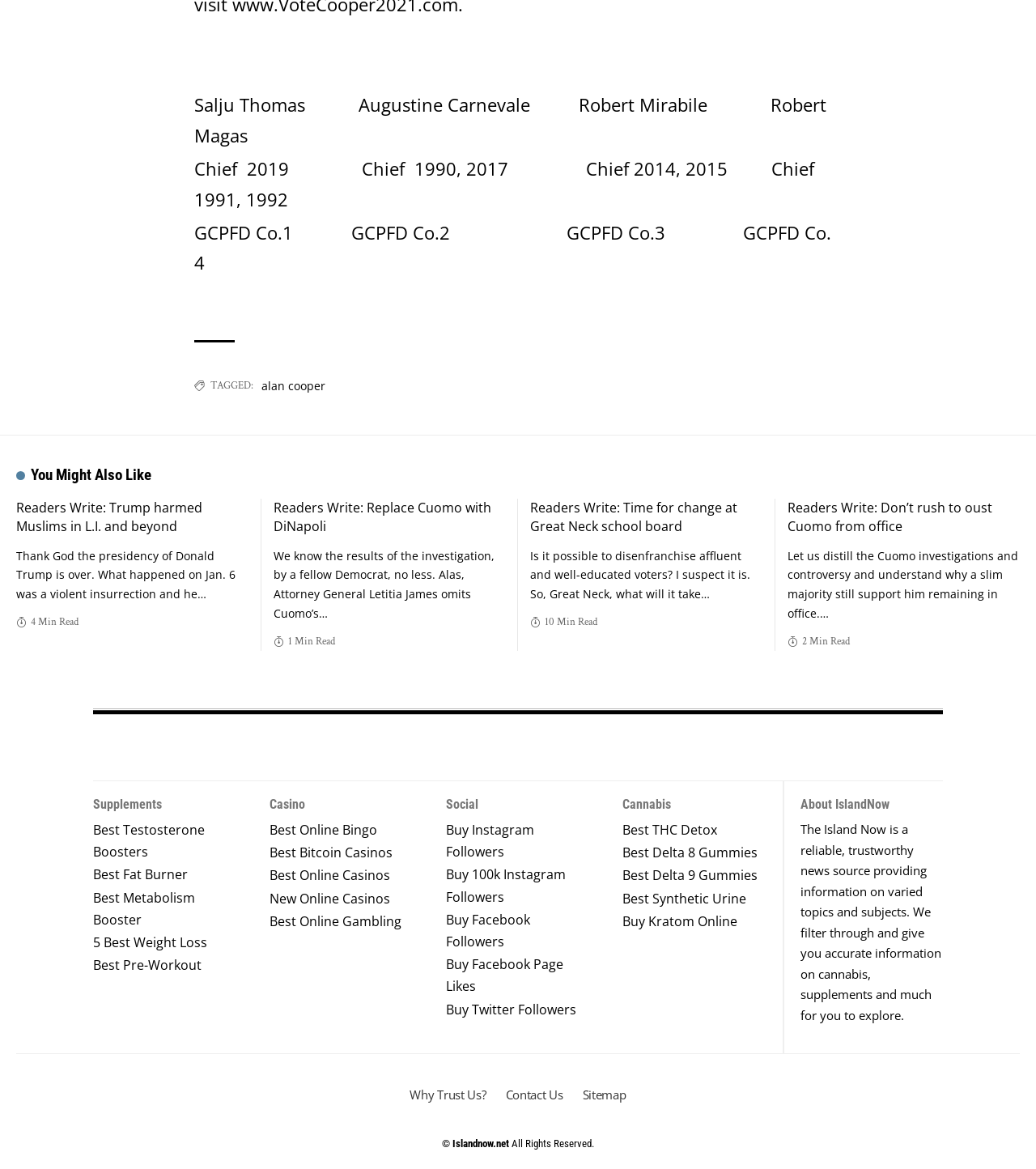Can you give a detailed response to the following question using the information from the image? What is the estimated reading time of the article 'Readers Write: Time for change at Great Neck school board'?

The estimated reading time of the article 'Readers Write: Time for change at Great Neck school board' is 10 minutes, as indicated by the '10 Min Read' label next to the article title.